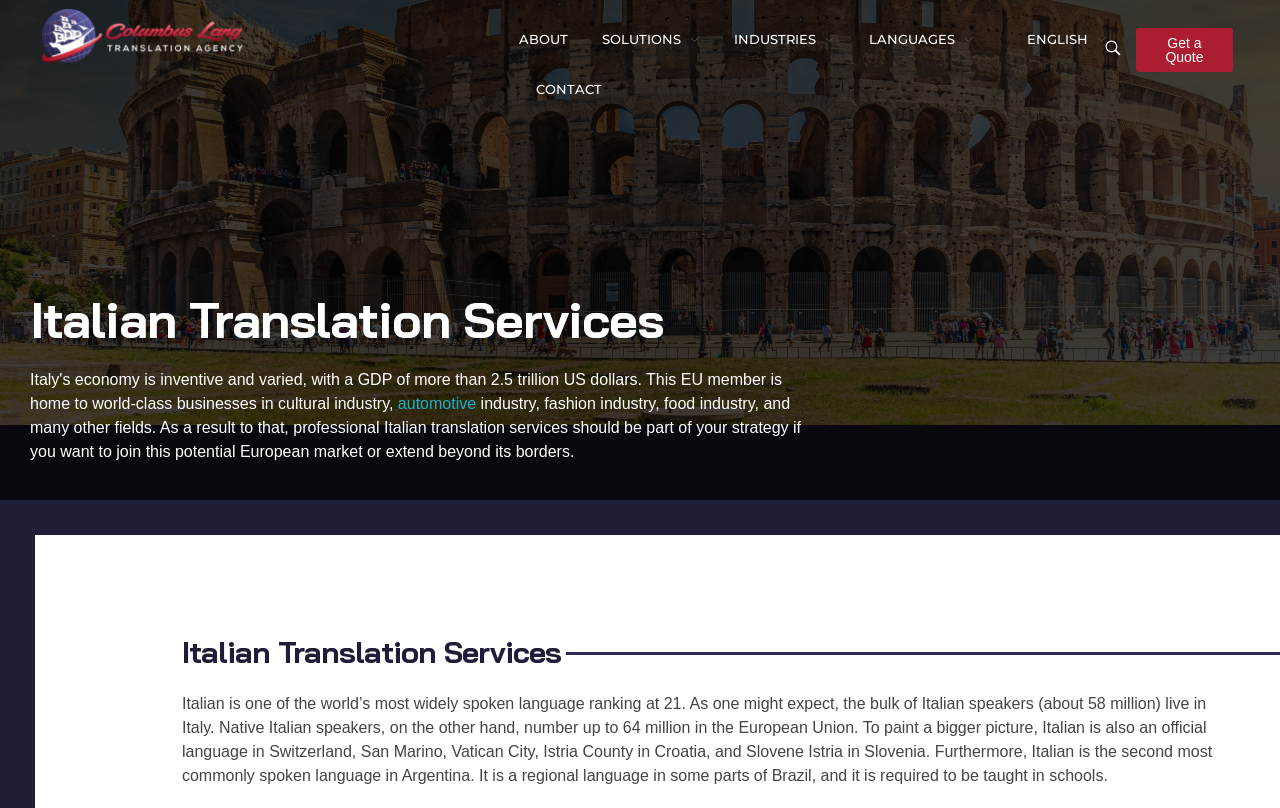Identify the bounding box coordinates for the UI element described as: "Languages". The coordinates should be provided as four floats between 0 and 1: [left, top, right, bottom].

[0.666, 0.0, 0.774, 0.061]